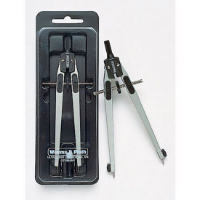Paint a vivid picture of the image with your description.

The image displays the Weems & Plath Marine Navigation Ultralight Divider, a precision tool designed for navigation and drafting. The divider is shown positioned within its protective packaging, emphasizing its sleek and modern design. Made of coated marine alloy, it resists corrosion, making it ideal for maritime environments. This high-quality navigation tool features an adjustable center mechanism, allowing for easy one-handed operation, along with interchangeable tips for versatility in use. Highlighting its practicality, the divider measures 7 inches (17.78 cm) in length. The image captures both the divider and its packaging, underlining its status as a reliable tool for navigators and maritime enthusiasts alike. The price for this essential navigation instrument is $24.99.